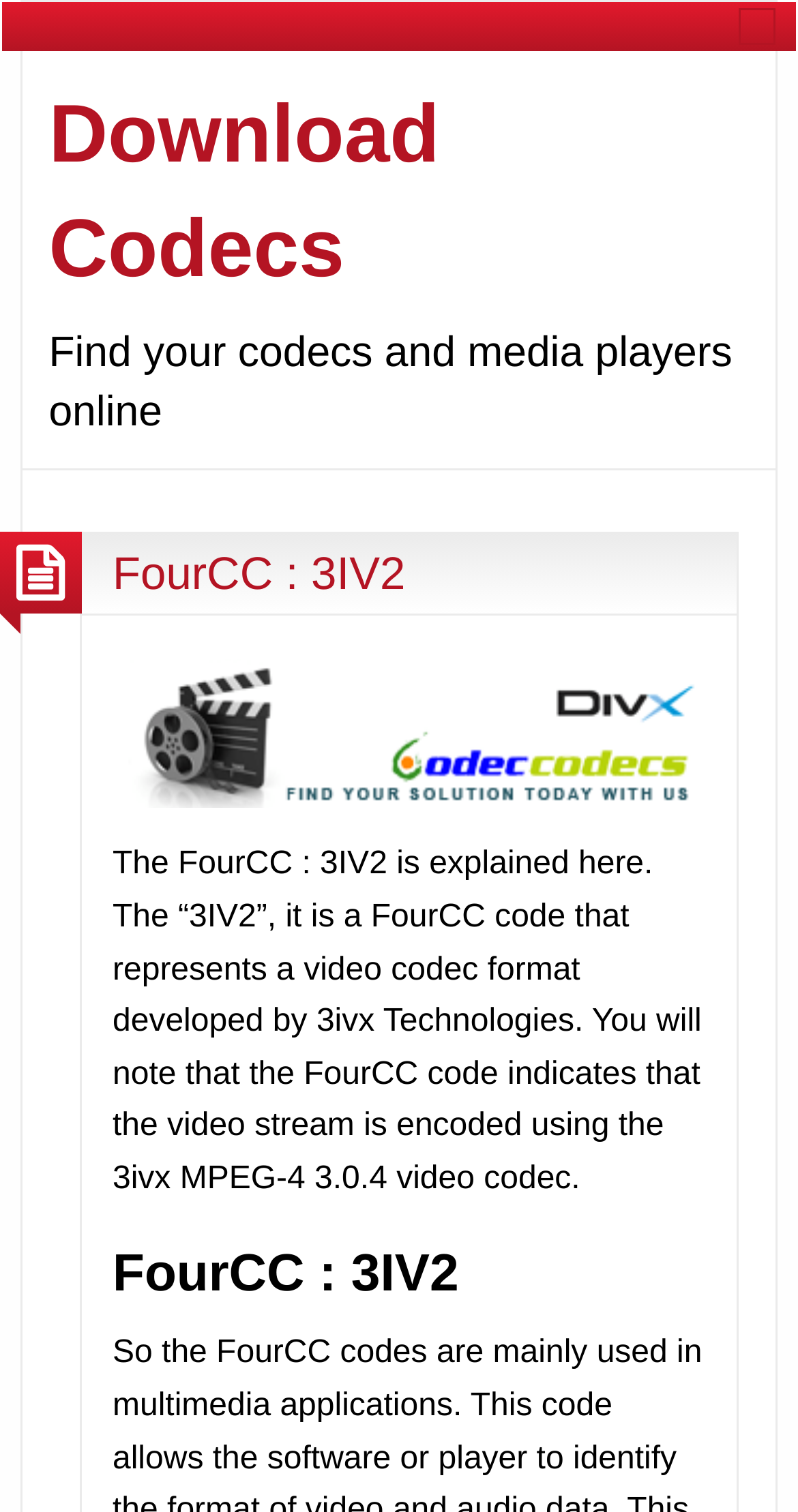What is the relation between the 3IV2 code and MPEG-4?
Refer to the screenshot and answer in one word or phrase.

uses MPEG-4 3.0.4